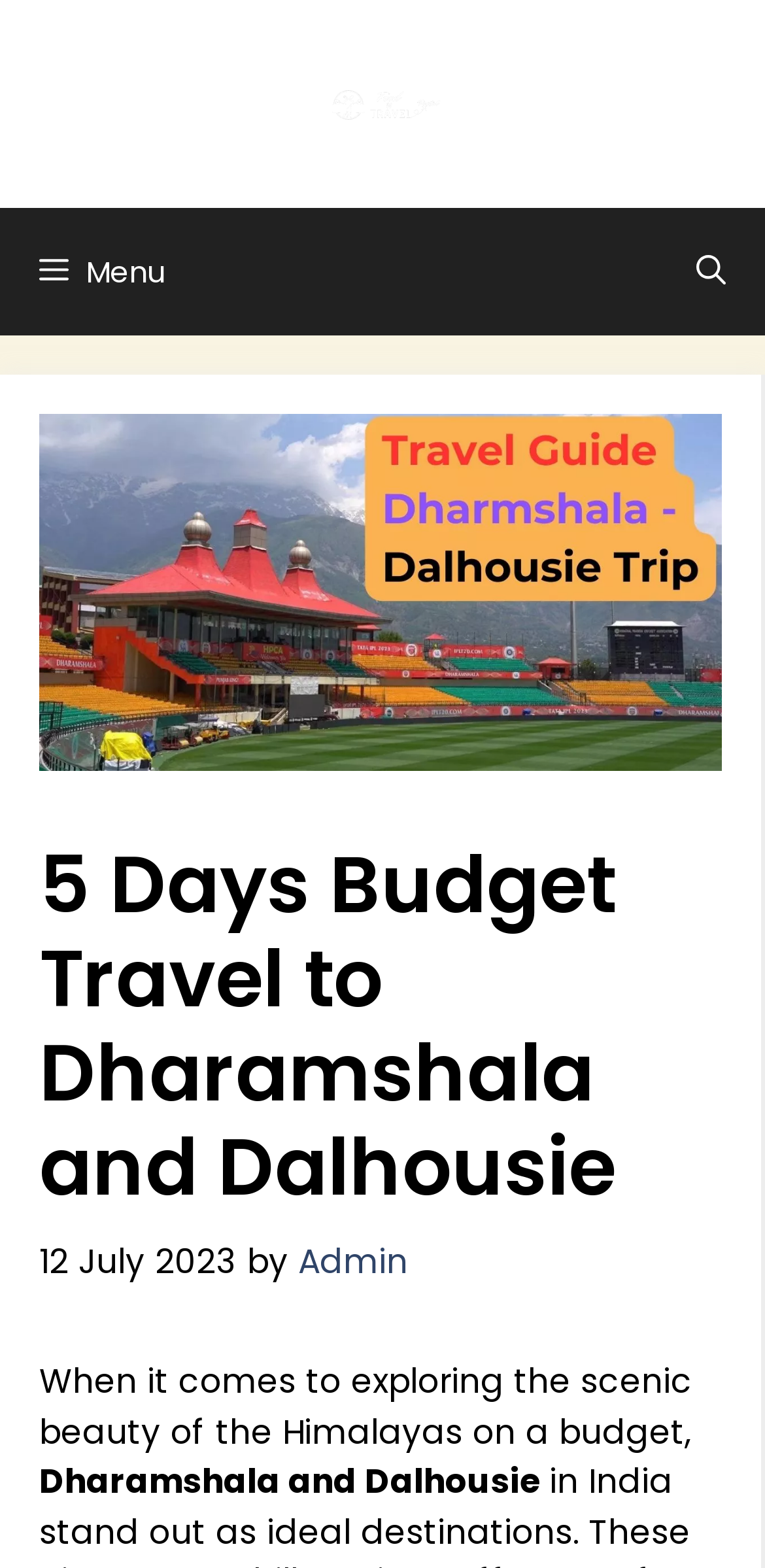Extract the primary heading text from the webpage.

5 Days Budget Travel to Dharamshala and Dalhousie